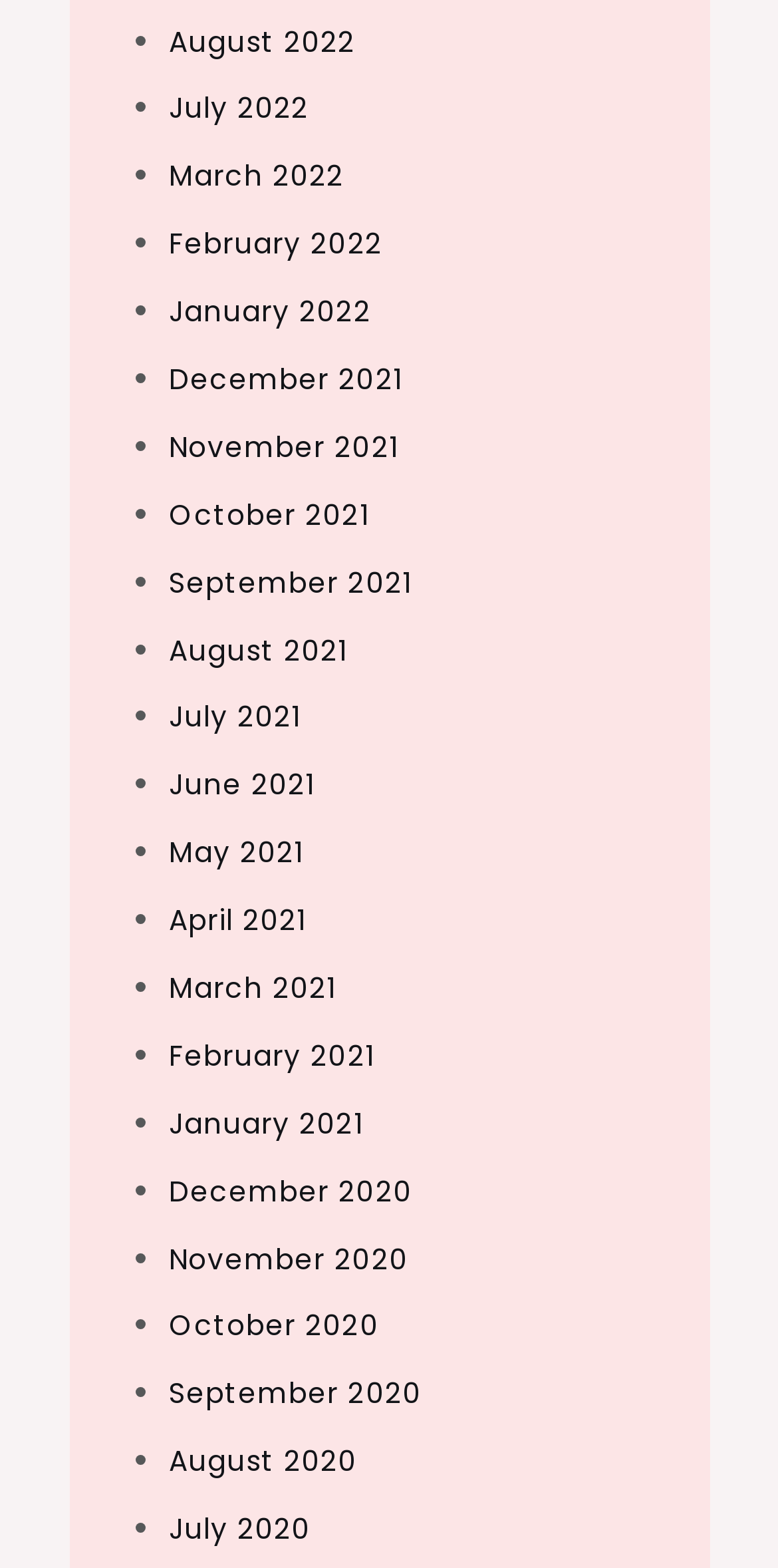Please specify the bounding box coordinates of the area that should be clicked to accomplish the following instruction: "View January 2021". The coordinates should consist of four float numbers between 0 and 1, i.e., [left, top, right, bottom].

[0.217, 0.704, 0.466, 0.729]